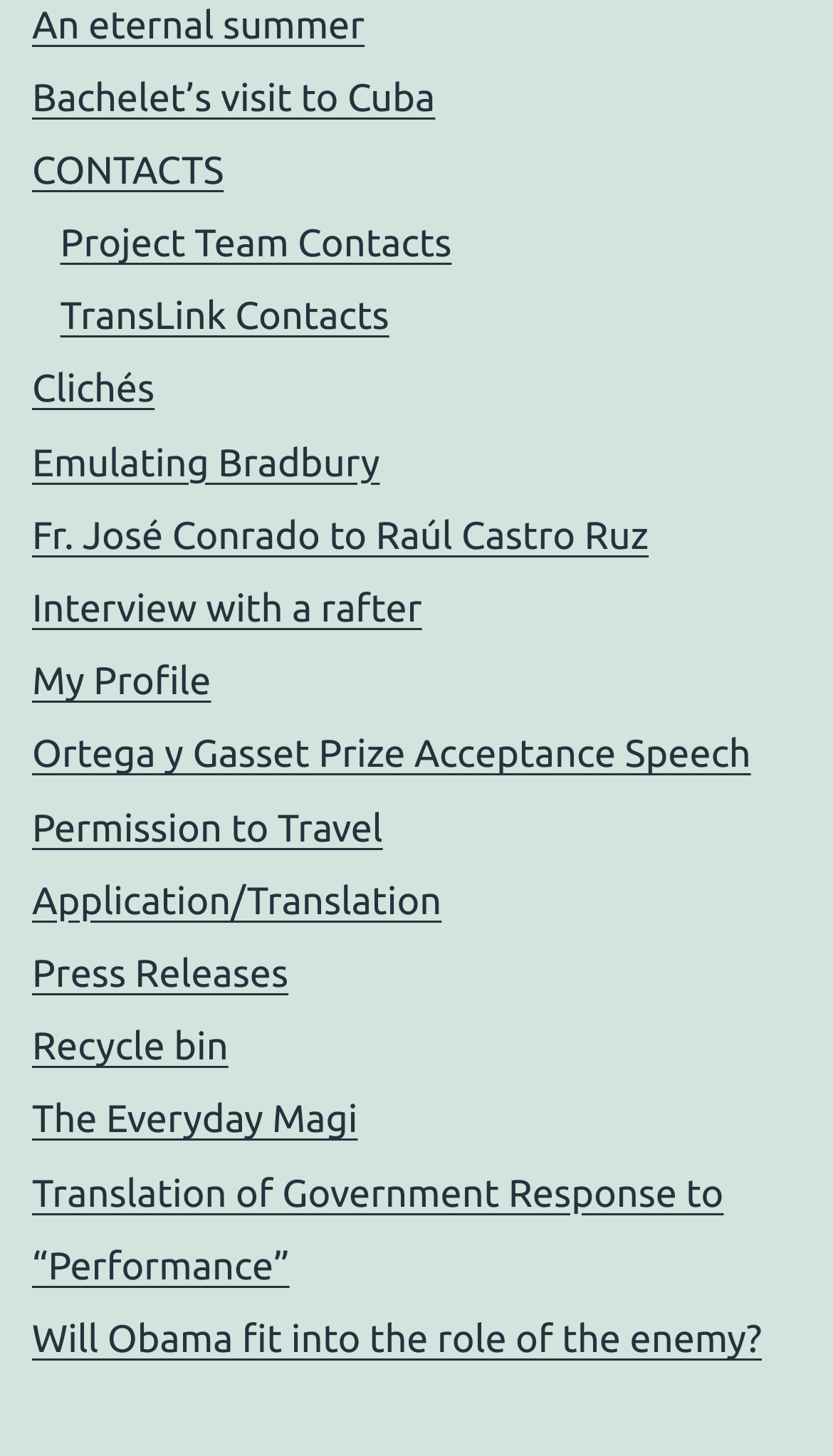Kindly respond to the following question with a single word or a brief phrase: 
How many links are related to contacts?

3